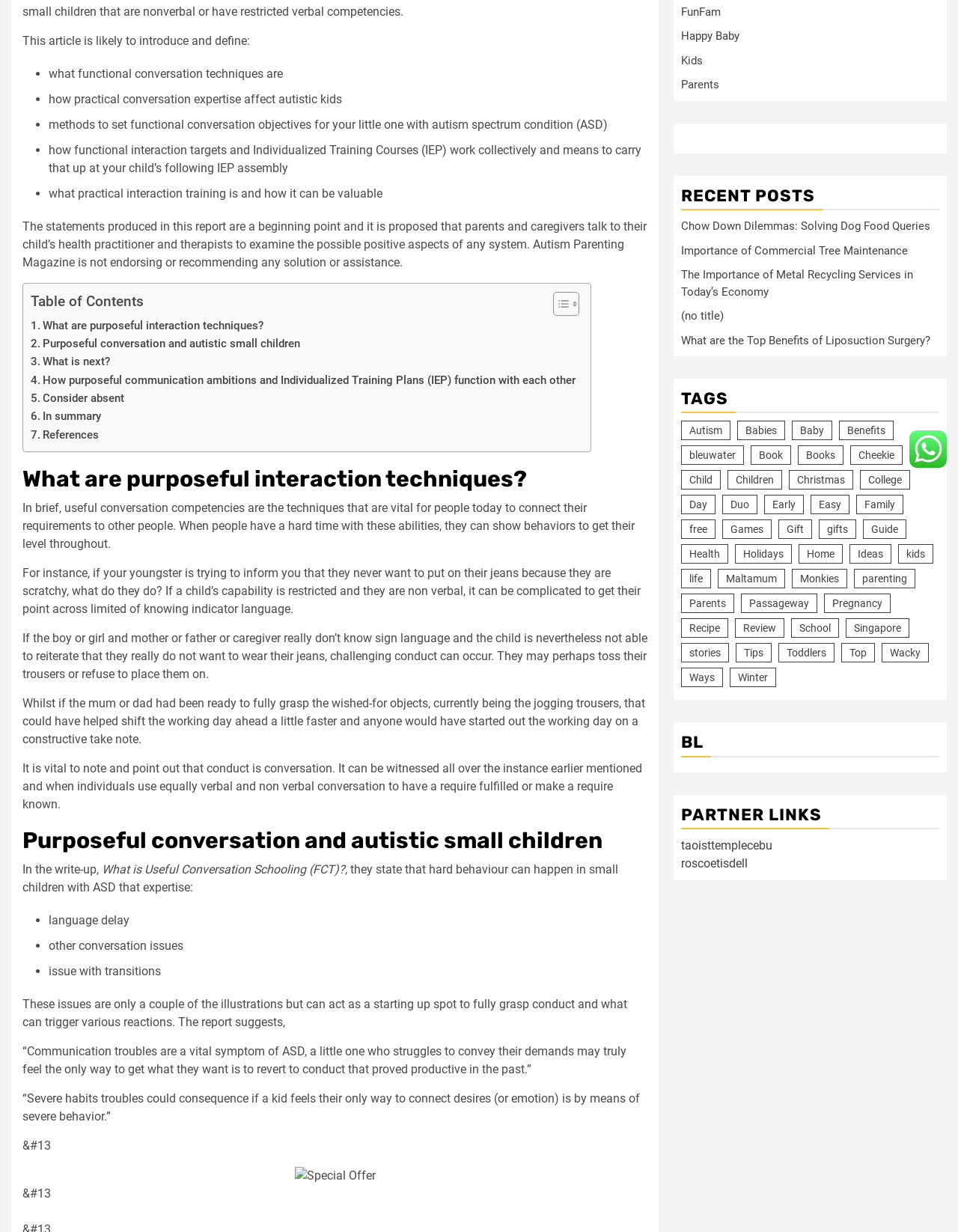Locate the UI element described as follows: "Importance of Commercial Tree Maintenance". Return the bounding box coordinates as four float numbers between 0 and 1 in the order [left, top, right, bottom].

[0.711, 0.198, 0.948, 0.209]